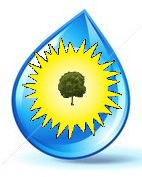Answer the following inquiry with a single word or phrase:
What is the connection between the tree and energy?

Environmental sustainability